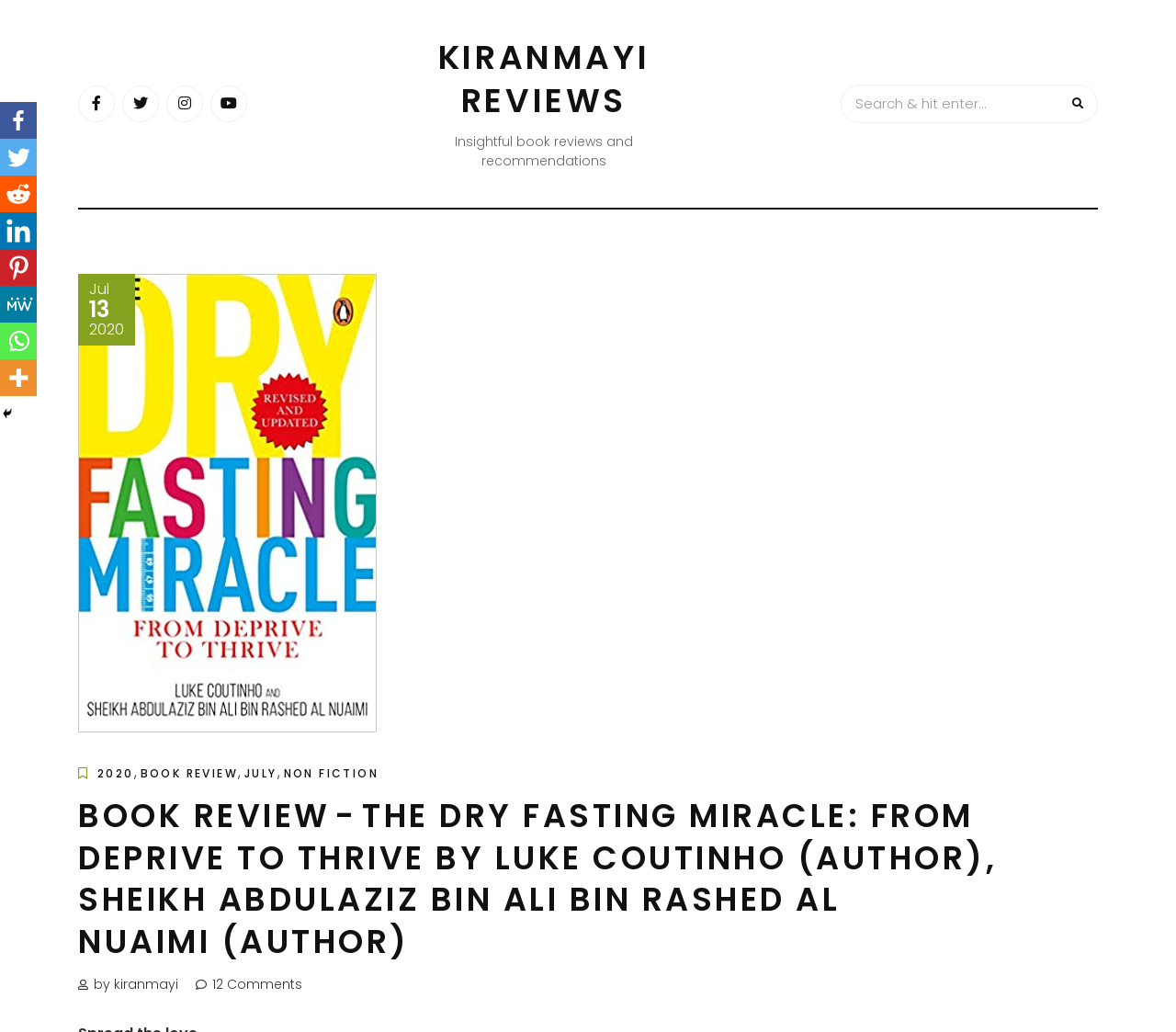What is the date of the review?
Ensure your answer is thorough and detailed.

I found the answer by examining the static text elements with the texts 'Jul', '13', and '2020' and combining them to form the date.